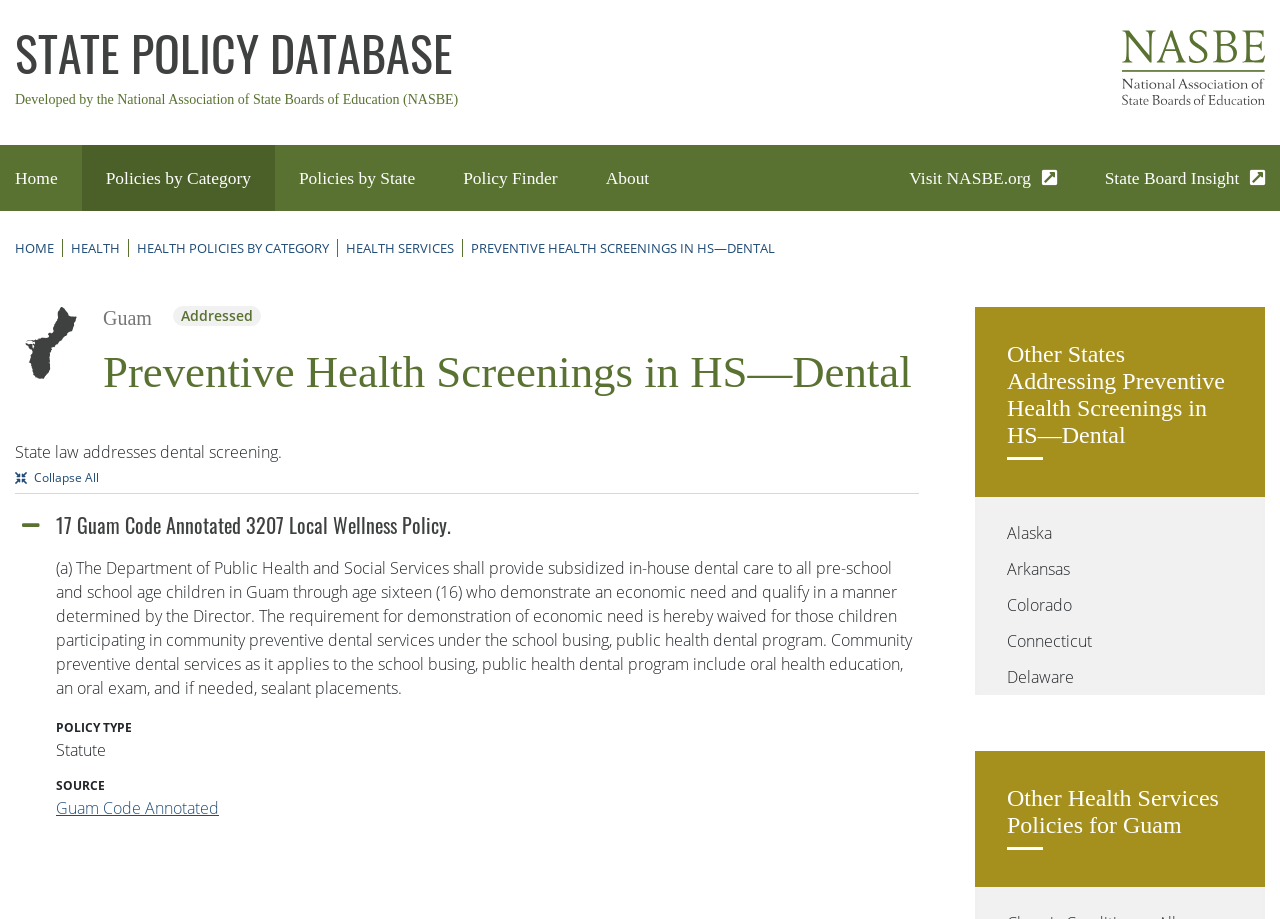Construct a thorough caption encompassing all aspects of the webpage.

This webpage is about Preventive Health Screenings in HS—Dental in Guam, specifically listing policies related to this topic. At the top, there is a navigation menu with links to "Home", "Policies by Category", "Policies by State", "Policy Finder", and "About". Below this menu, there is a breadcrumb navigation showing the current location: "HOME > HEALTH > HEALTH POLICIES BY CATEGORY > HEALTH SERVICES > PREVENTIVE HEALTH SCREENINGS IN HS—DENTAL".

The main content area is divided into two sections. The first section has a heading "Category Preventive Health Screenings in HS—Dental" and provides information about Guam's policy on dental screening. There is an image of the outline of Guam, and a brief description stating that "State law addresses dental screening." Below this, there is a detailed policy description, citing Guam Code Annotated 3207, which explains the provision of subsidized in-house dental care to pre-school and school-age children in Guam.

The second section is titled "Other States Addressing Preventive Health Screenings in HS—Dental" and lists links to policies from other states, including Alaska, Arkansas, Colorado, and many others. Each link is accompanied by the state's name.

On the right side of the page, there is a sidebar with links to "STATE POLICY DATABASE", "Home", and "Visit NASBE.org", as well as an image of a home icon. At the bottom of the page, there is a link to "State Board Insight".